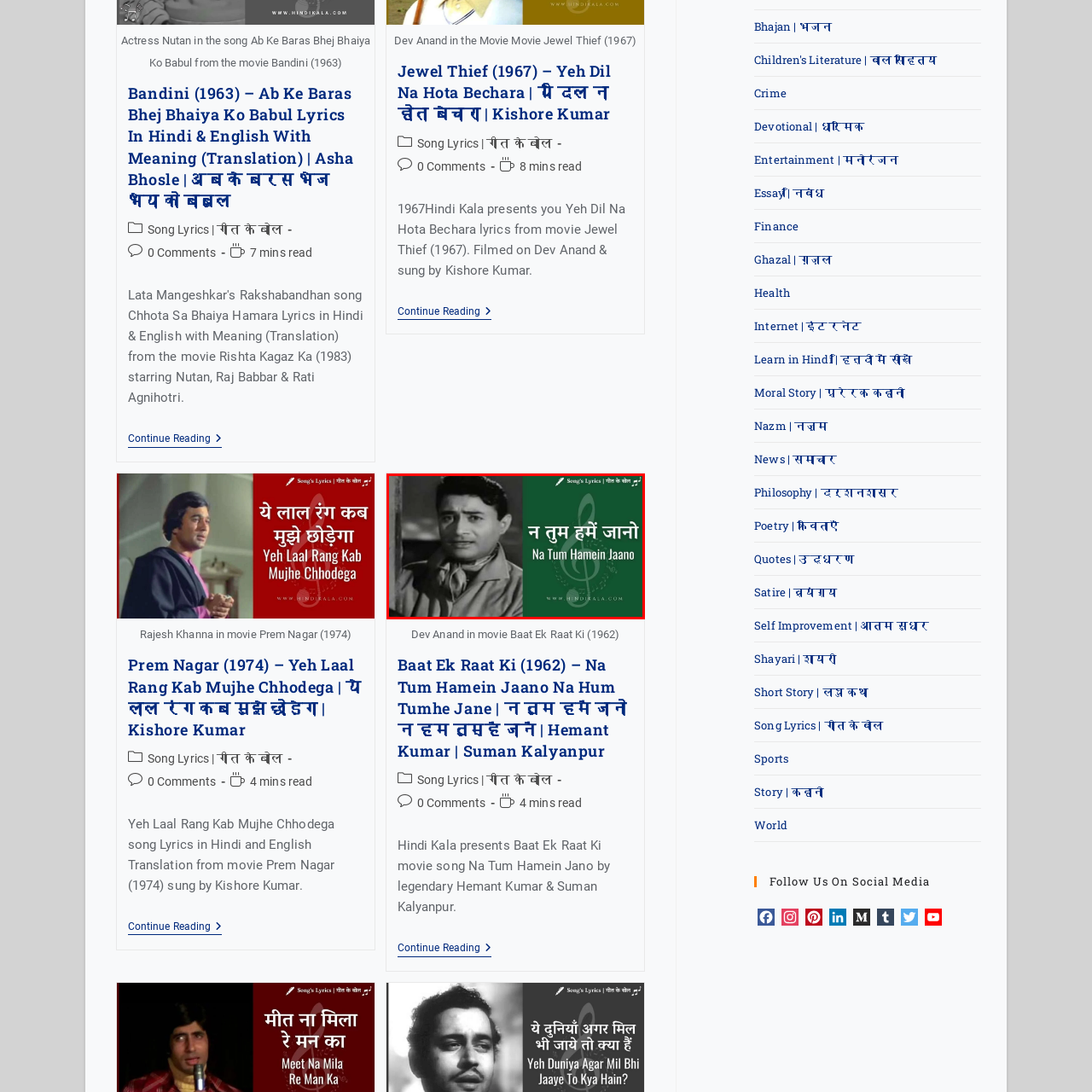Describe extensively the image that is situated inside the red border.

This image features the legendary actor Dev Anand, known for his charismatic performances in Hindi cinema. Here, he is spotlighted in a scene from the classic movie "Baat Ek Raat Ki" (1962). The accompanying text prominently displays the song title "Na Tum Hamein Jaano" in both Hindi and English, hinting at the song's theme of longing and connection. The aesthetic is complemented by a rich green background, designed to draw attention to the lyrics and the timeless appeal of the song, celebrating its musical significance.